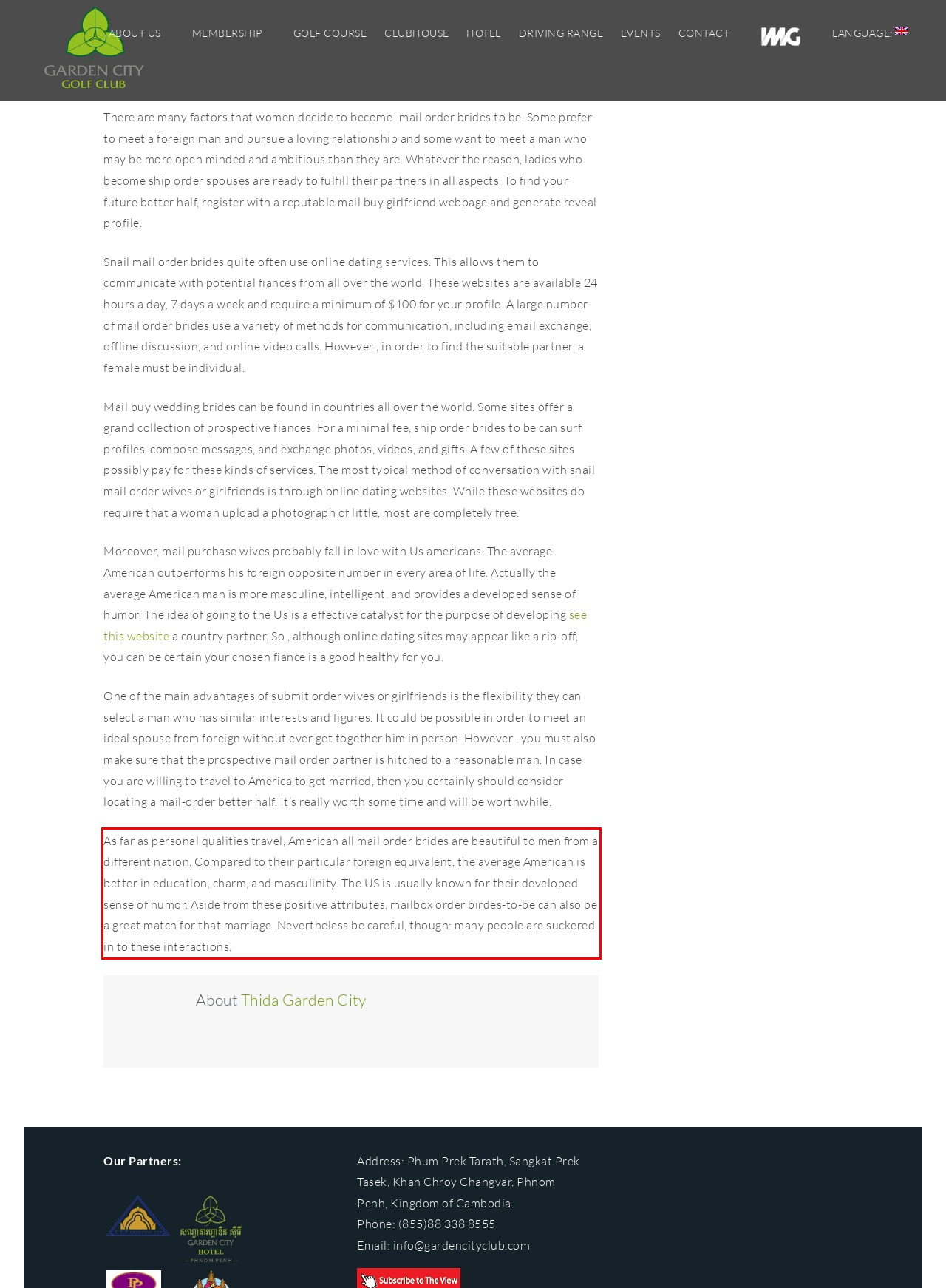Please examine the screenshot of the webpage and read the text present within the red rectangle bounding box.

As far as personal qualities travel, American all mail order brides are beautiful to men from a different nation. Compared to their particular foreign equivalent, the average American is better in education, charm, and masculinity. The US is usually known for their developed sense of humor. Aside from these positive attributes, mailbox order birdes-to-be can also be a great match for that marriage. Nevertheless be careful, though: many people are suckered in to these interactions.